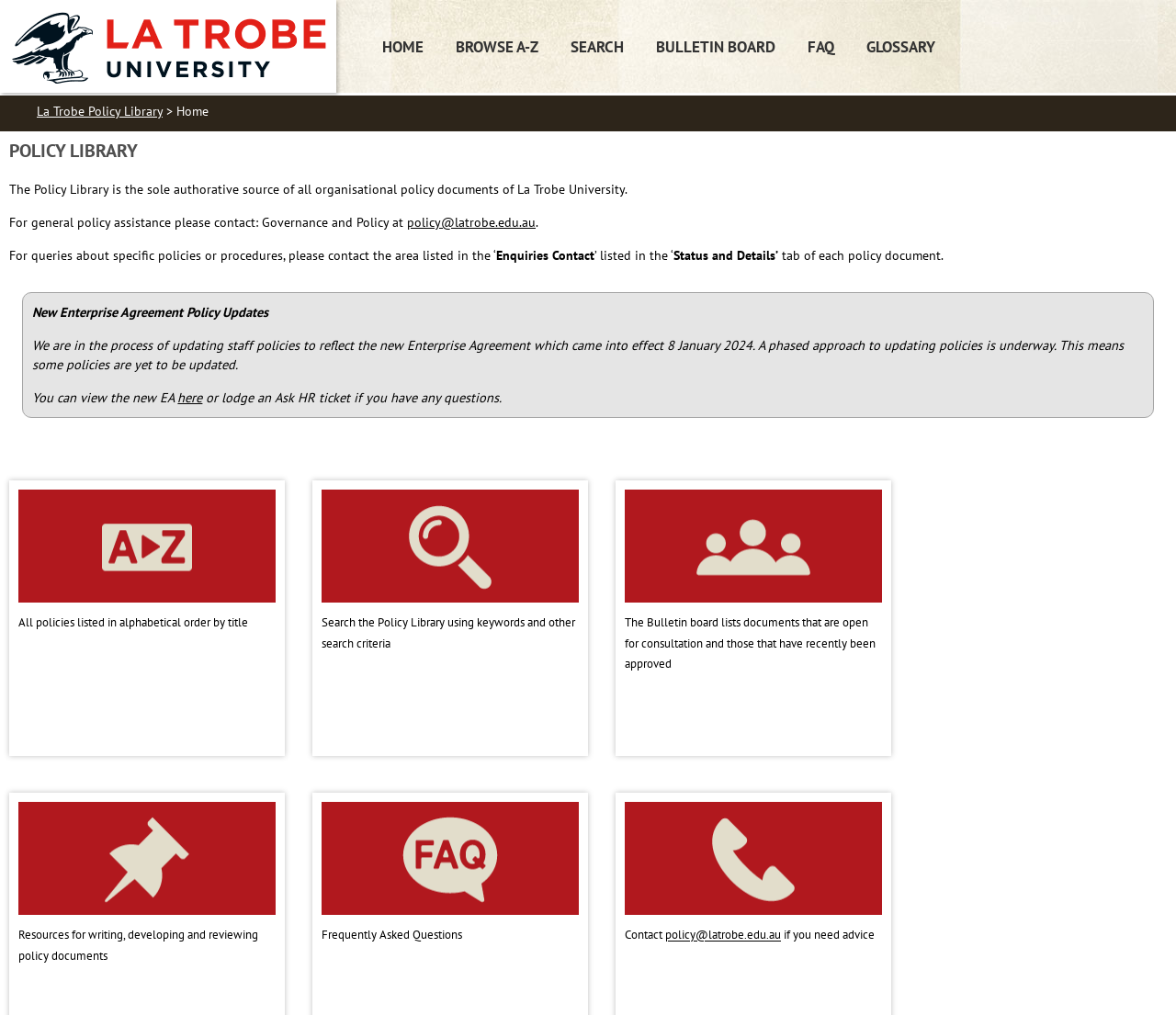Answer the question briefly using a single word or phrase: 
How can I search the Policy Library?

Using keywords and other search criteria